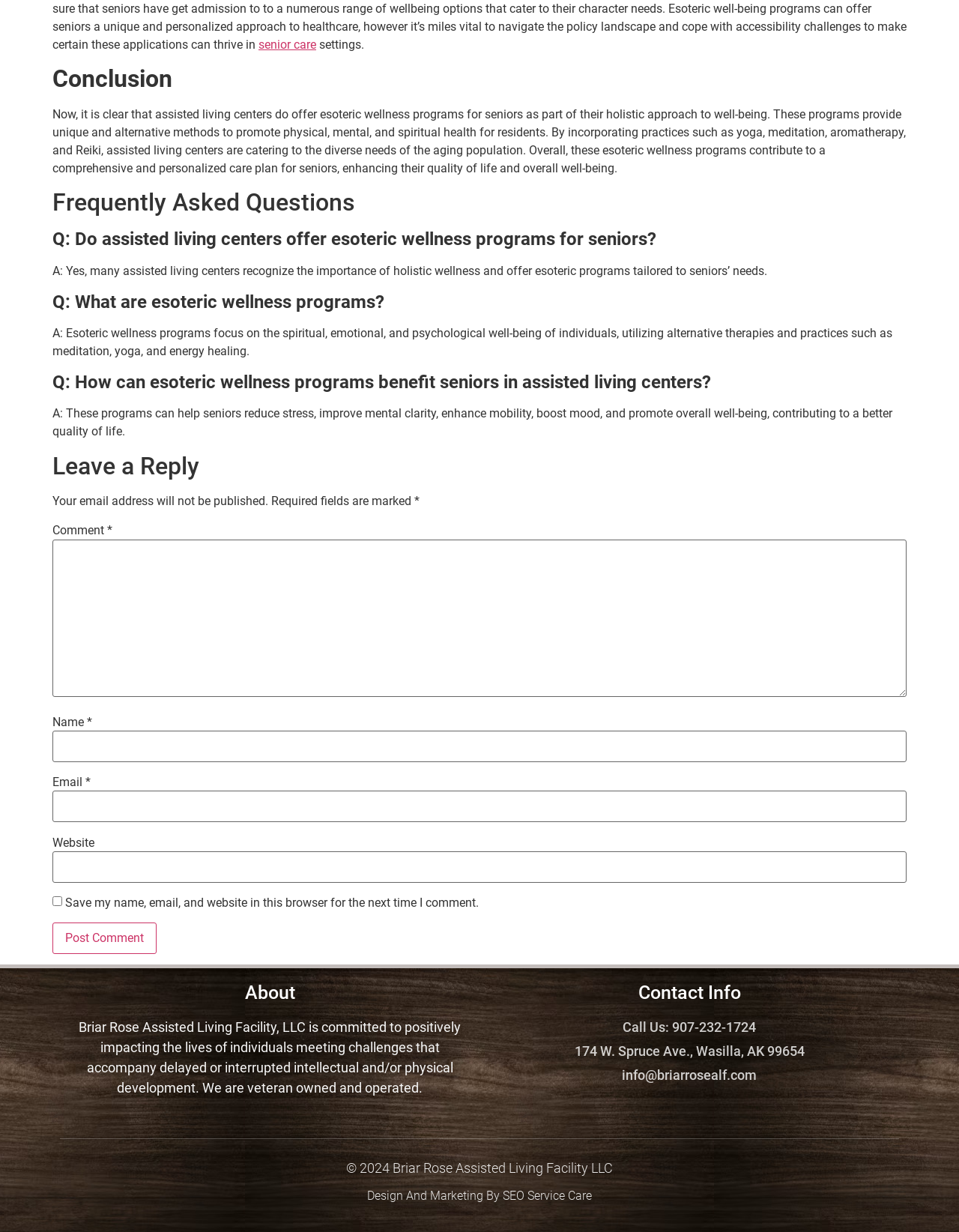What is the name of the assisted living facility mentioned on the webpage?
Based on the image, give a one-word or short phrase answer.

Briar Rose Assisted Living Facility